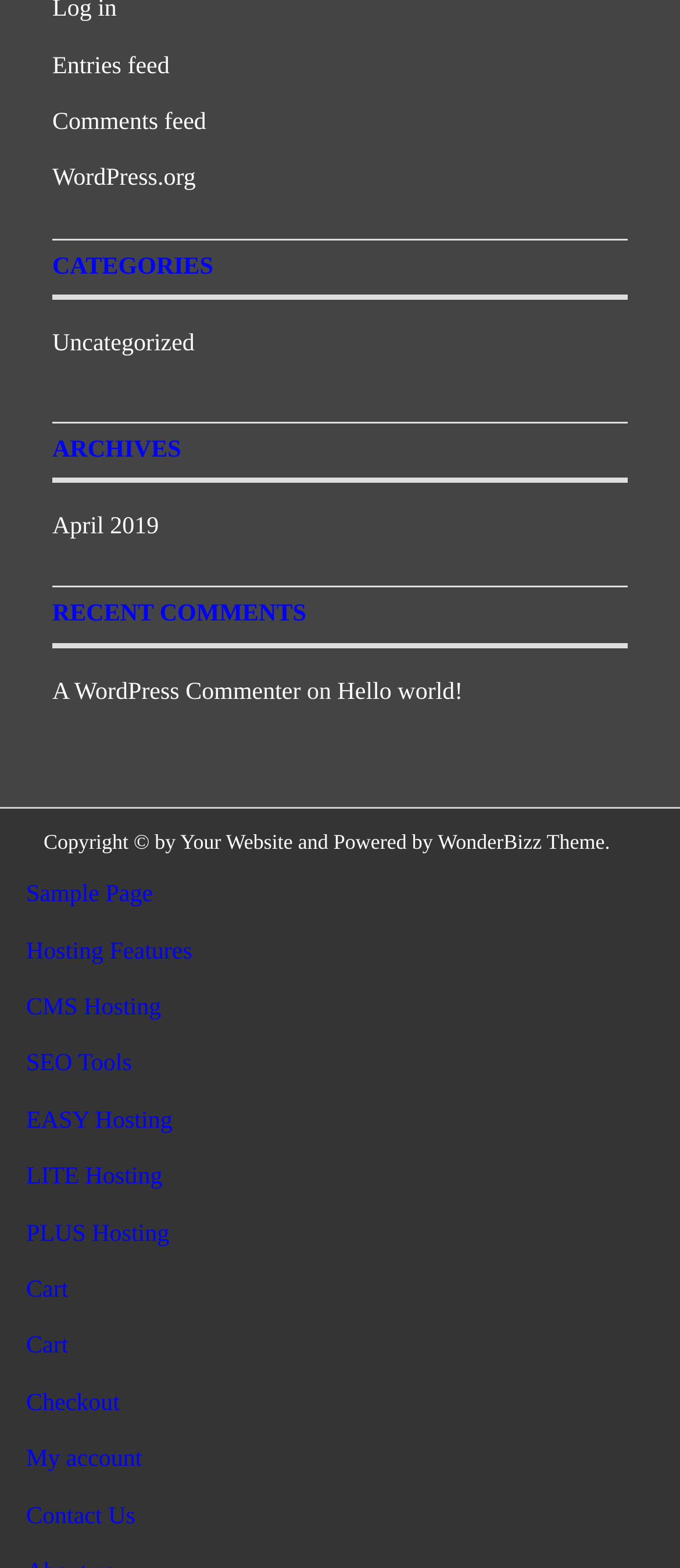What is the category of the first post?
Please analyze the image and answer the question with as much detail as possible.

I found the answer by examining the 'CATEGORIES' section, which lists 'Uncategorized' as the first category.